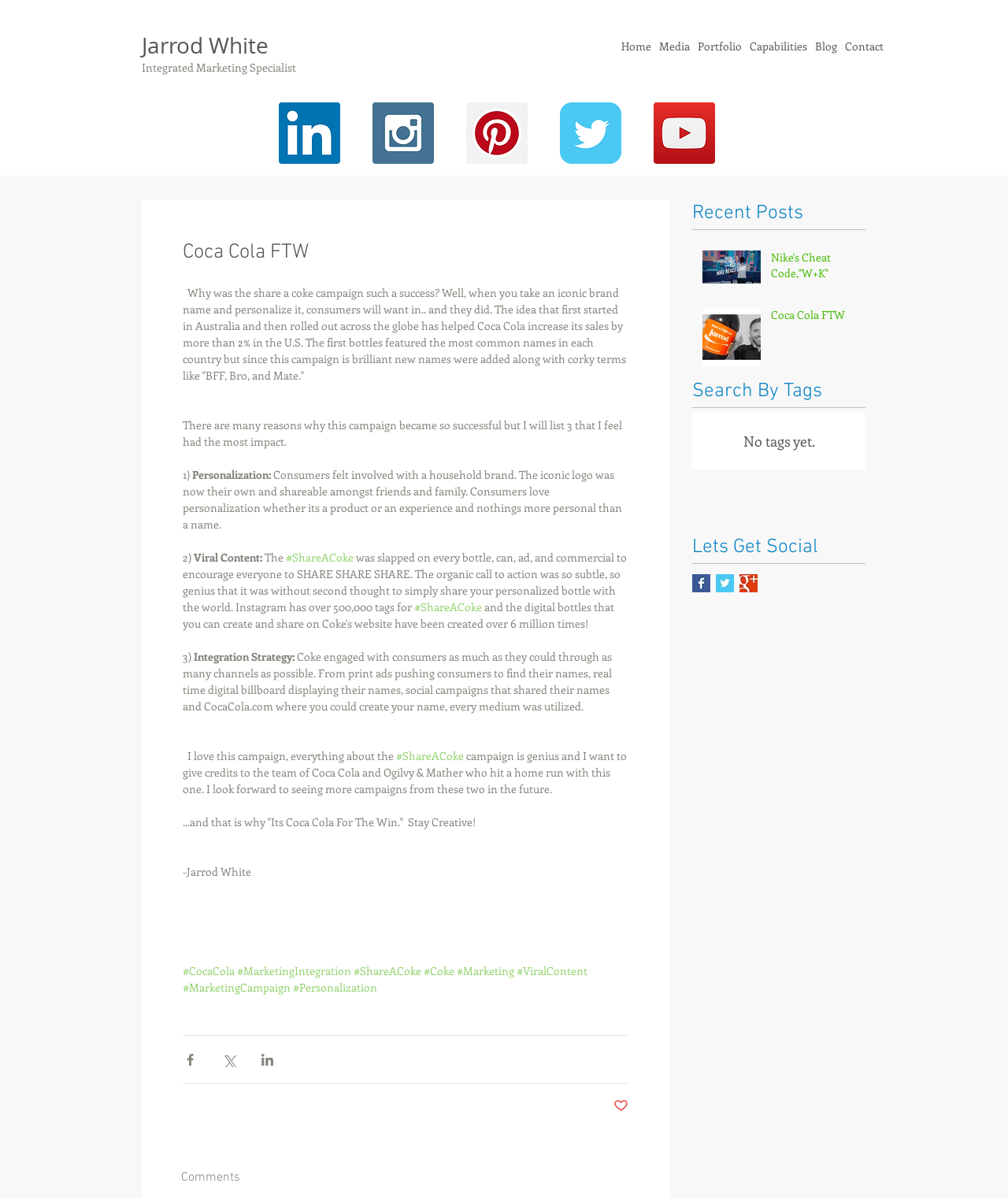Kindly provide the bounding box coordinates of the section you need to click on to fulfill the given instruction: "Click the 'Twitter Basic Square' link".

[0.71, 0.479, 0.728, 0.494]